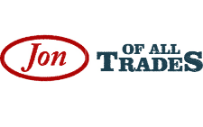Explain the image in detail, mentioning the main subjects and background elements.

The image features the logo for the podcast "Jon of All Trades," which is prominently designed with the name "Jon" in a vibrant red font within an oval shape, juxtaposed against the bold, blue letters of "OF ALL TRADES." This logo encapsulates the podcast's focus on diverse topics and guest appearances, indicating a platform where various trades and professions are discussed. The design reflects a modern and approachable aesthetic, appealing to listeners interested in exploring a wide range of subjects.